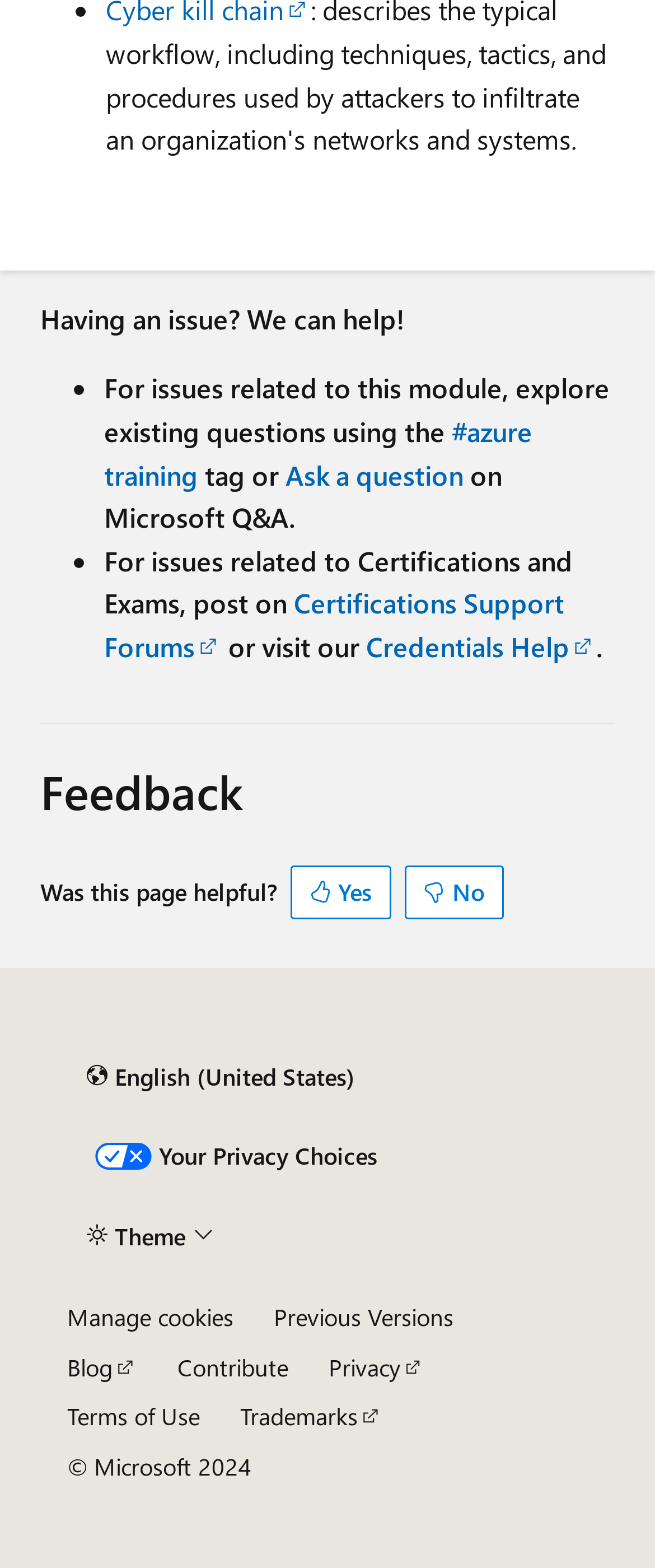Given the element description "Privacy" in the screenshot, predict the bounding box coordinates of that UI element.

[0.501, 0.861, 0.649, 0.882]